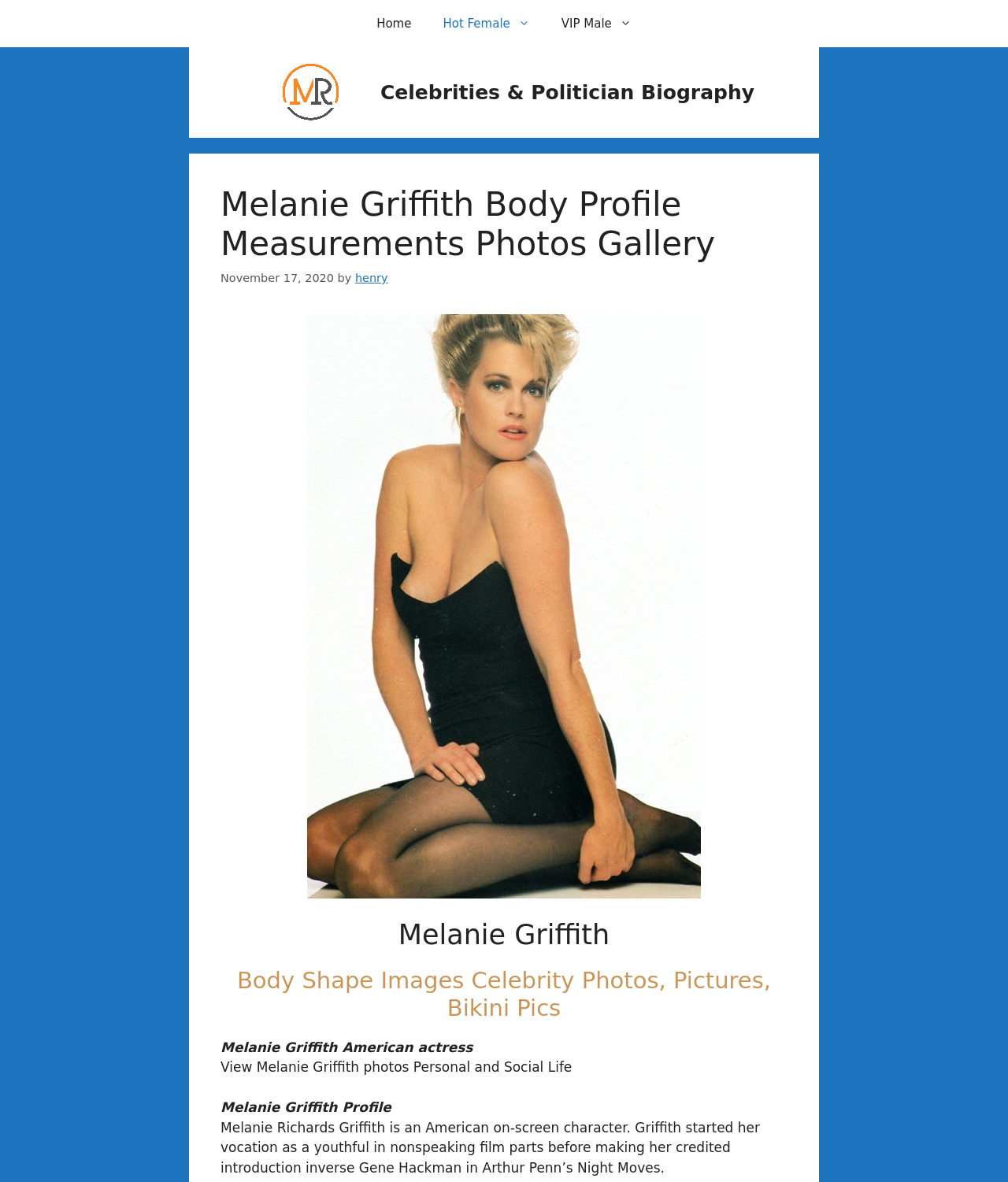Find and extract the text of the primary heading on the webpage.

Melanie Griffith Body Profile Measurements Photos Gallery